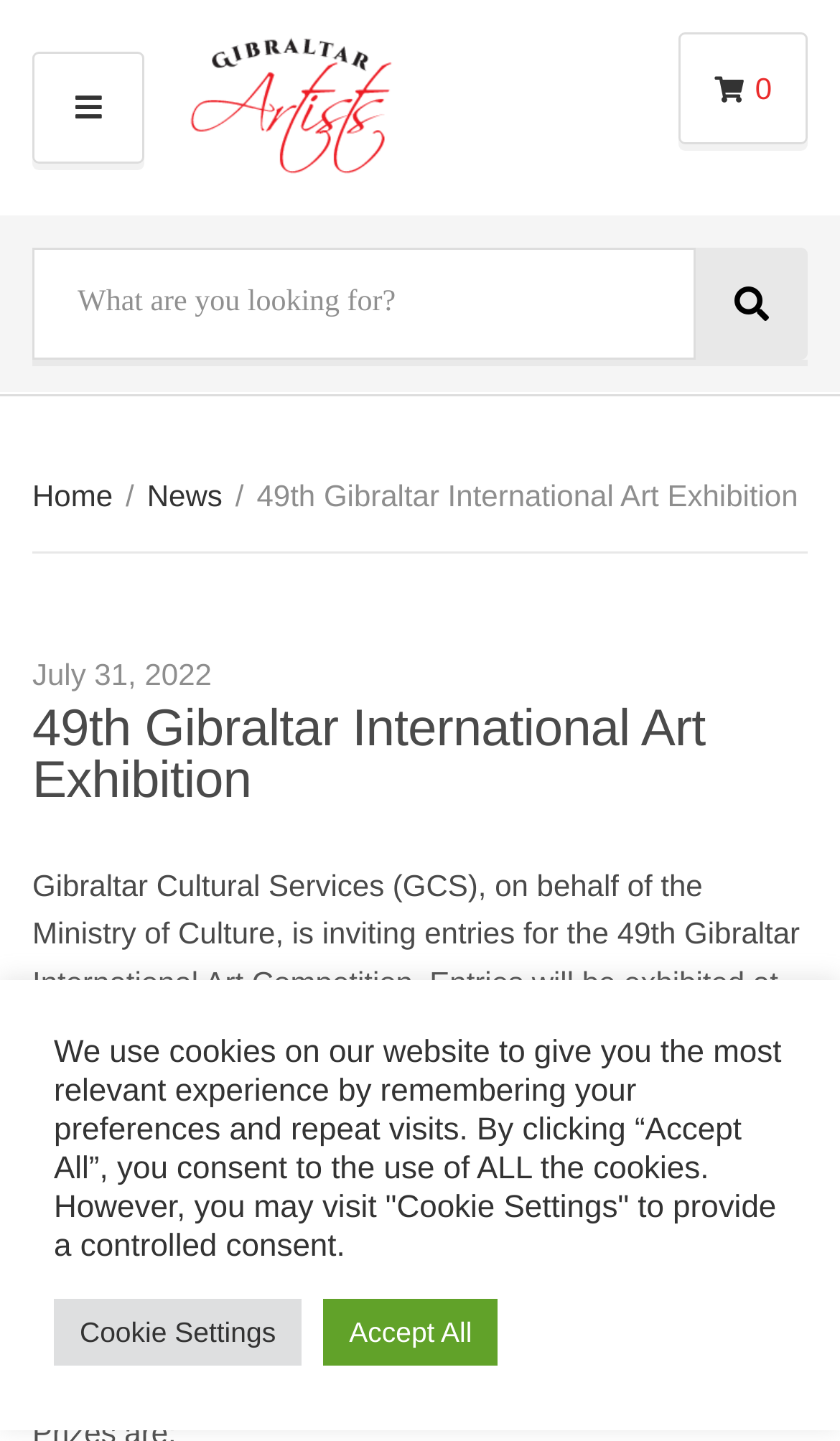Refer to the screenshot and answer the following question in detail:
What is the name of the gallery where the art exhibition will be held?

I found this information by reading the paragraph that starts with 'Gibraltar Cultural Services (GCS), on behalf of the Ministry of Culture, is inviting entries for the 49th Gibraltar International Art Competition.' The paragraph mentions that the entries will be exhibited at the Gustavo Bacarisas Gallery.